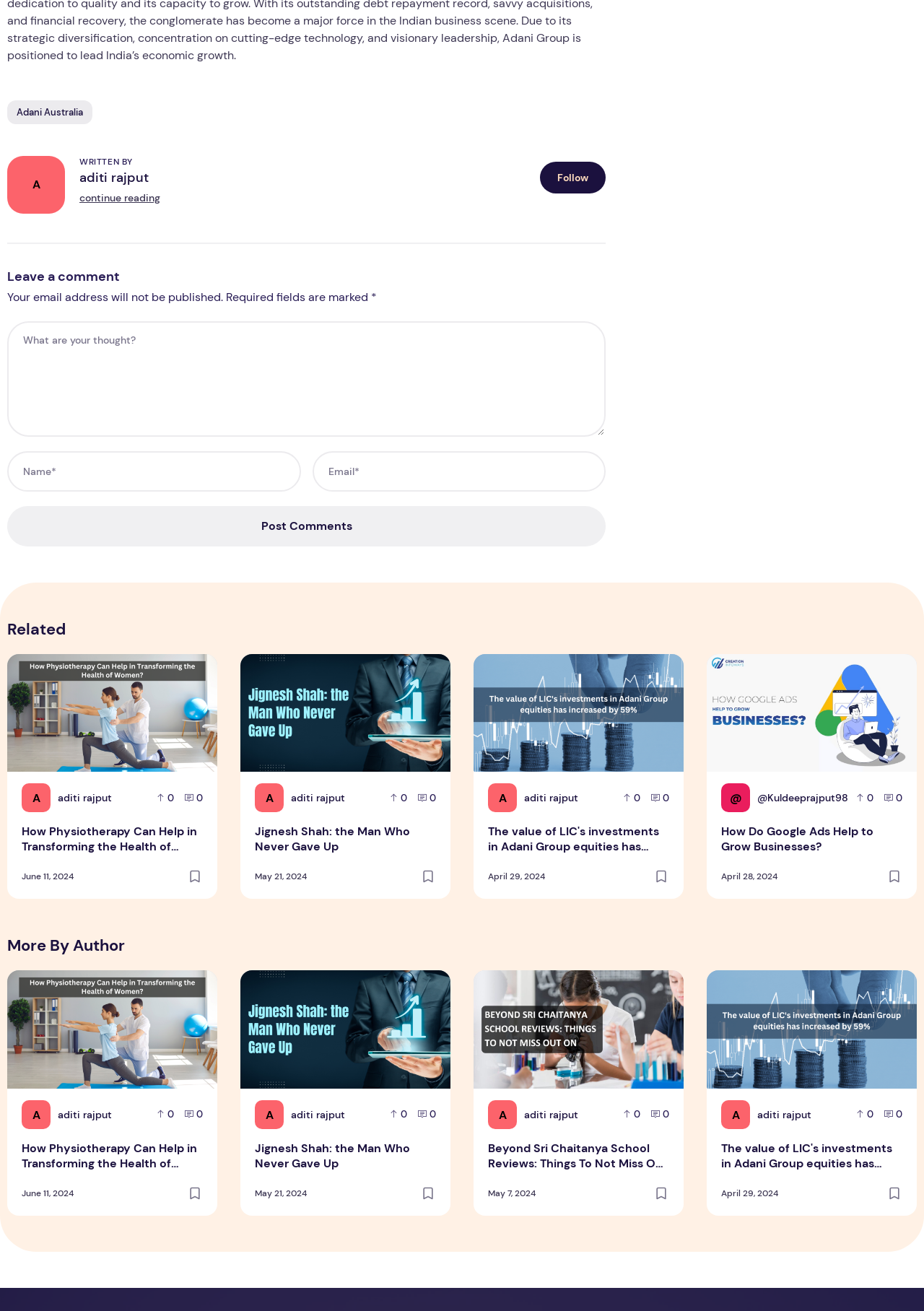Based on the element description: "Follow", identify the bounding box coordinates for this UI element. The coordinates must be four float numbers between 0 and 1, listed as [left, top, right, bottom].

[0.585, 0.123, 0.656, 0.147]